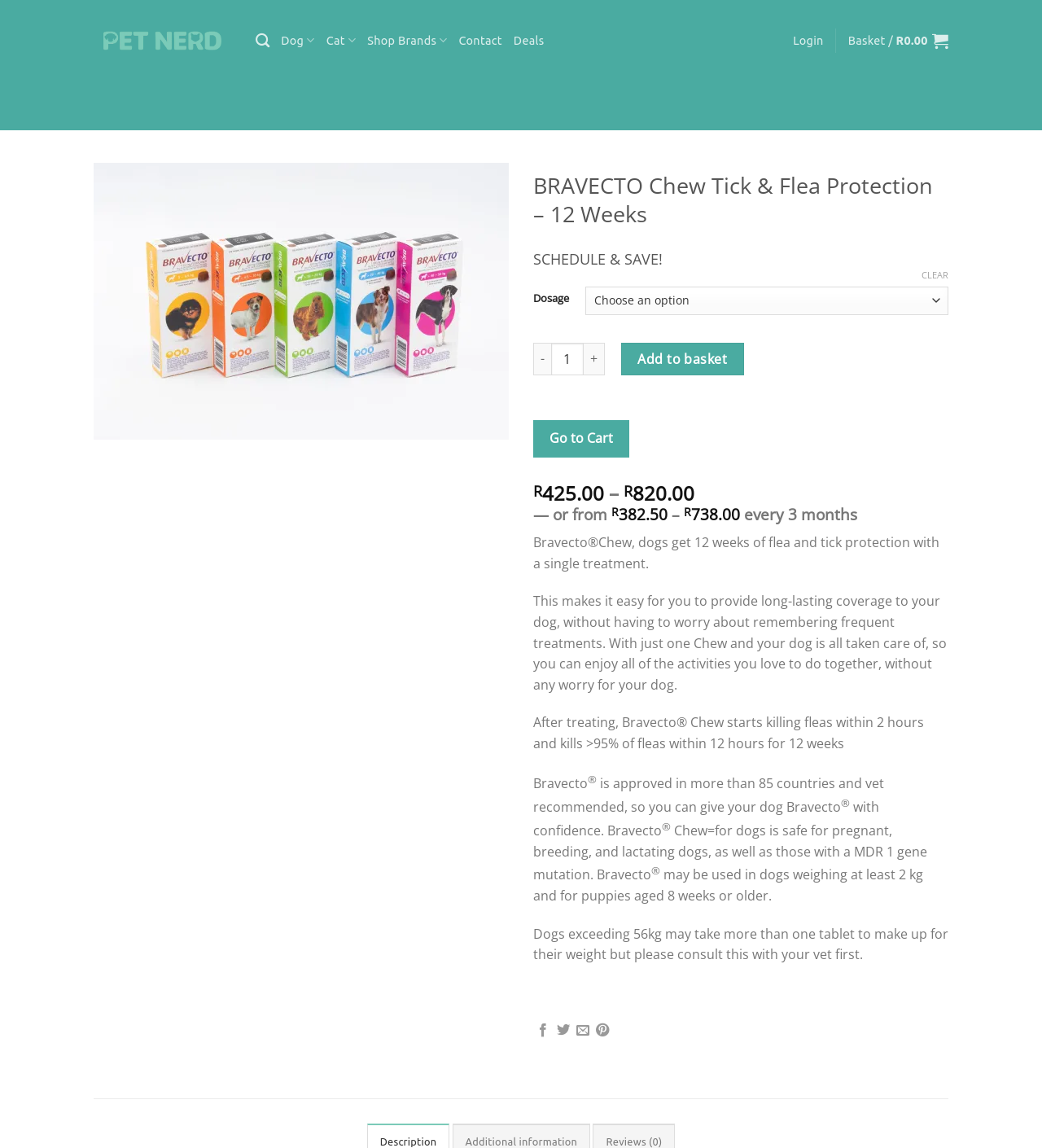Refer to the element description Basket / R0.00 and identify the corresponding bounding box in the screenshot. Format the coordinates as (top-left x, top-left y, bottom-right x, bottom-right y) with values in the range of 0 to 1.

[0.814, 0.02, 0.91, 0.051]